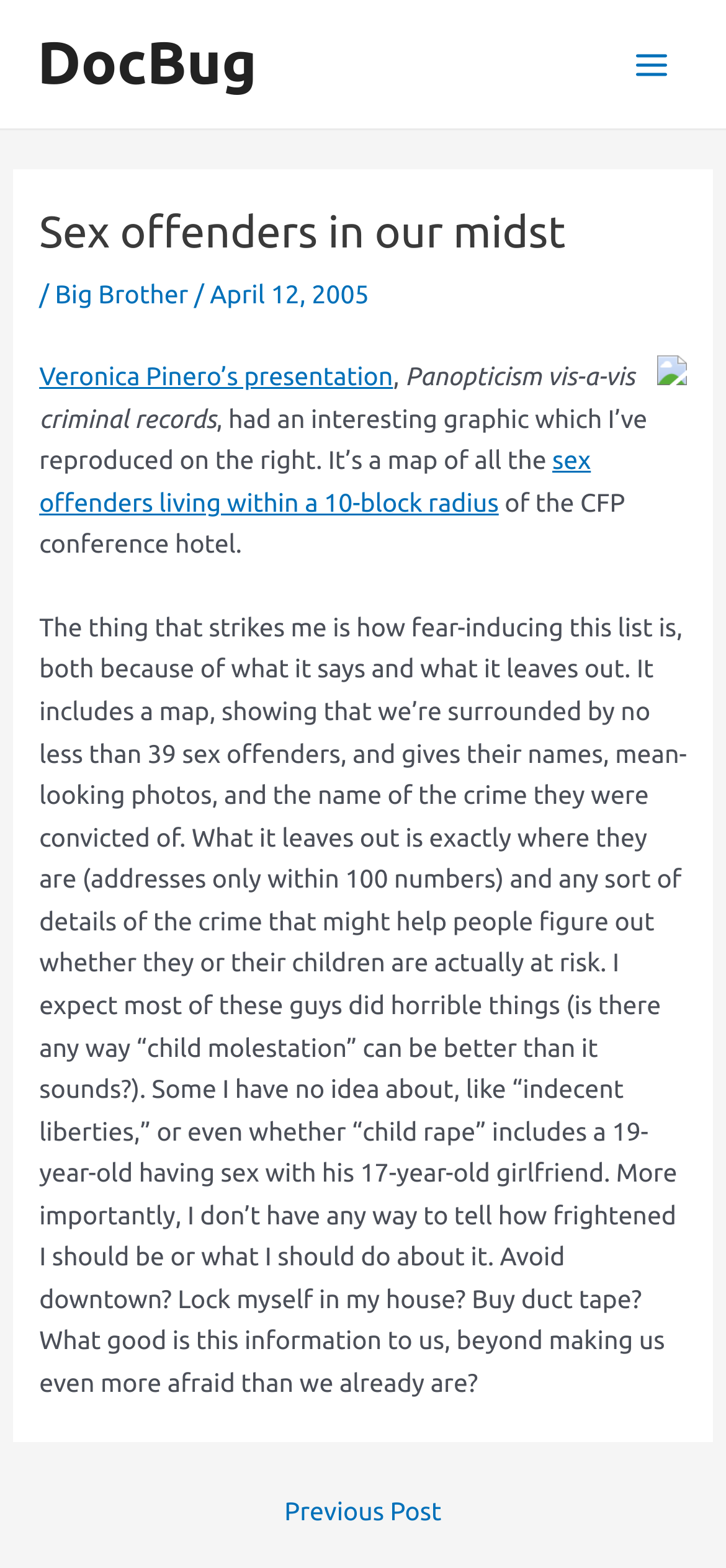Please determine the main heading text of this webpage.

Sex offenders in our midst